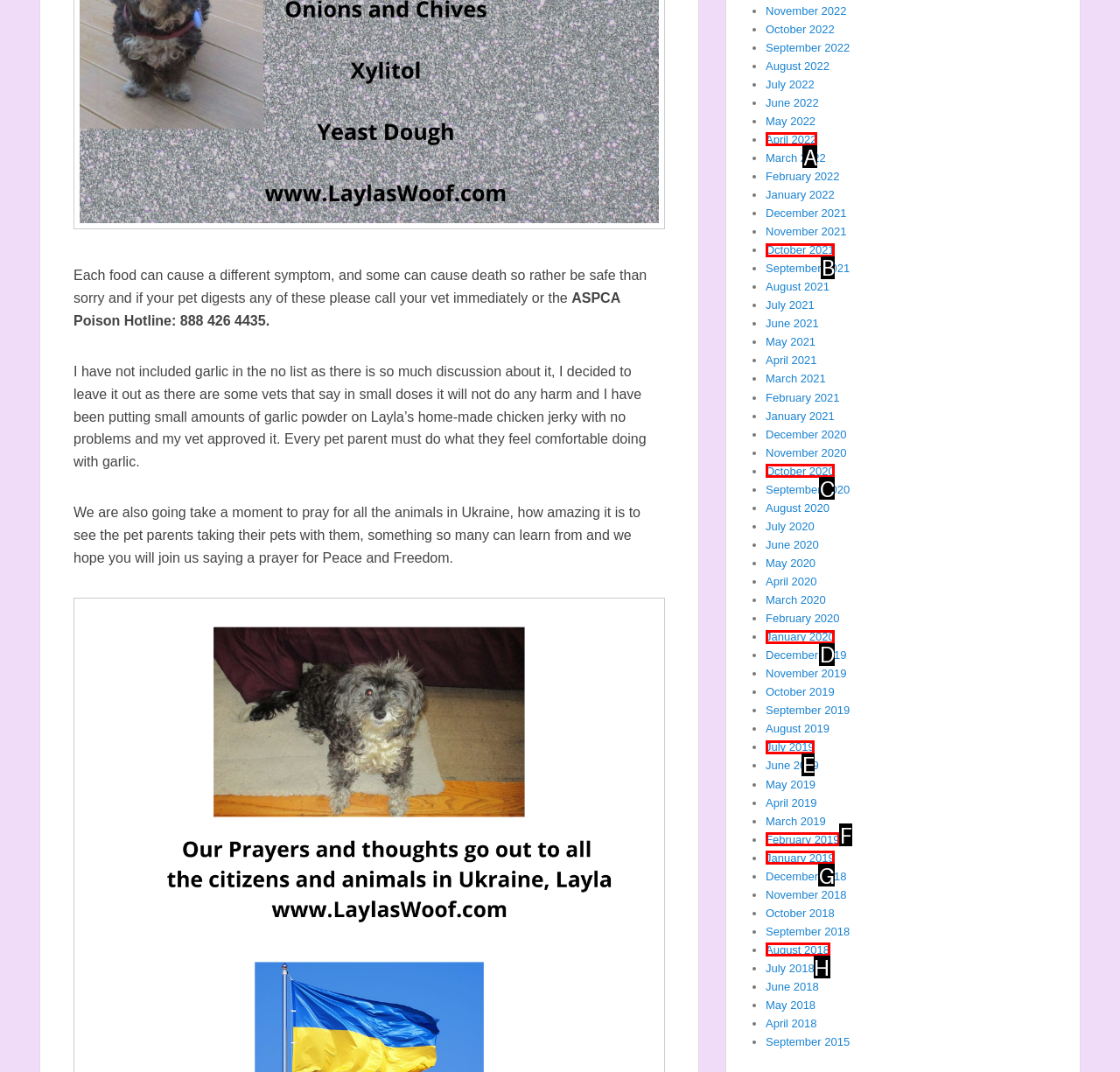Choose the letter of the UI element necessary for this task: Click on January 2020
Answer with the correct letter.

D